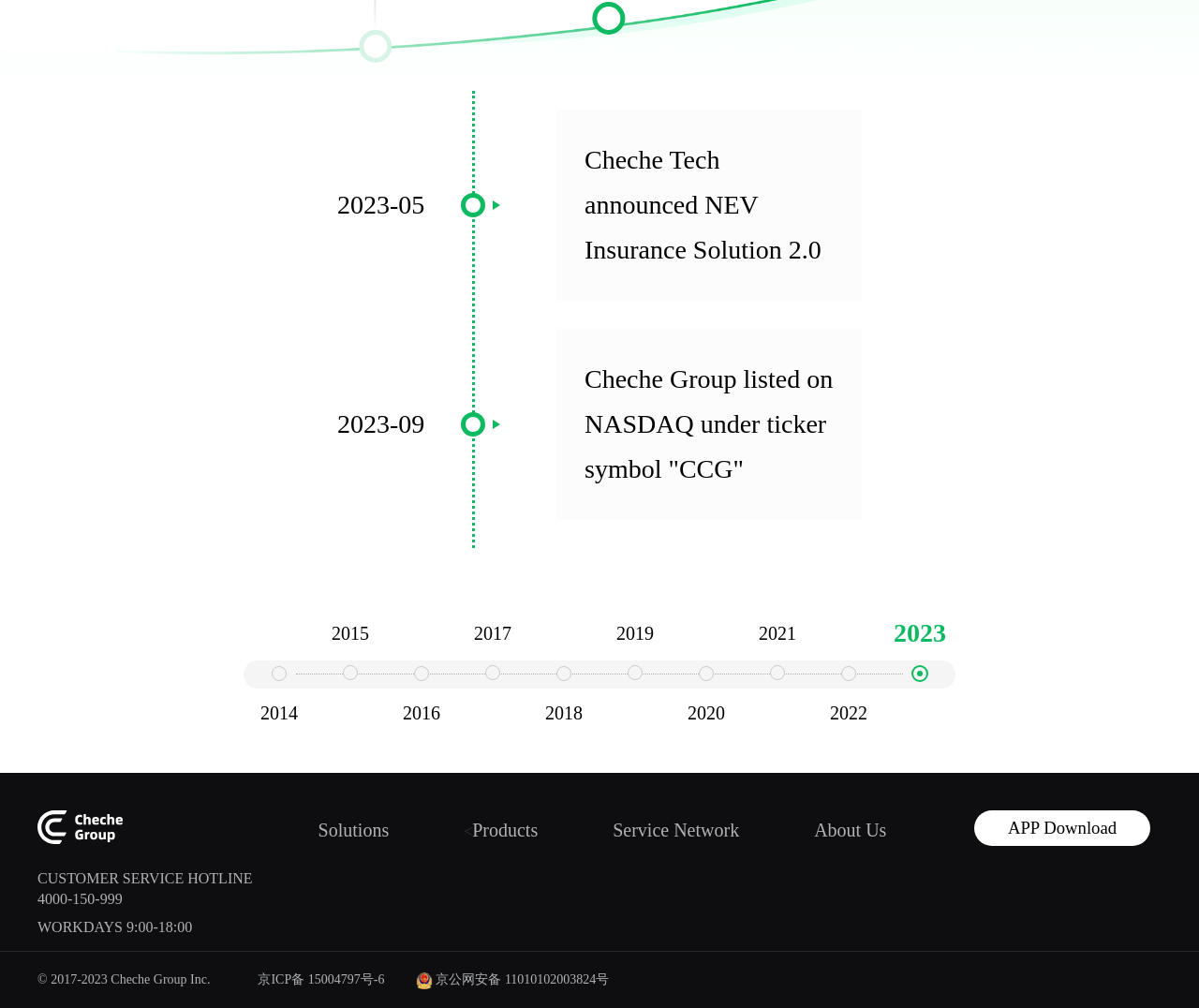Provide a short answer using a single word or phrase for the following question: 
What is the copyright year range?

2017-2023